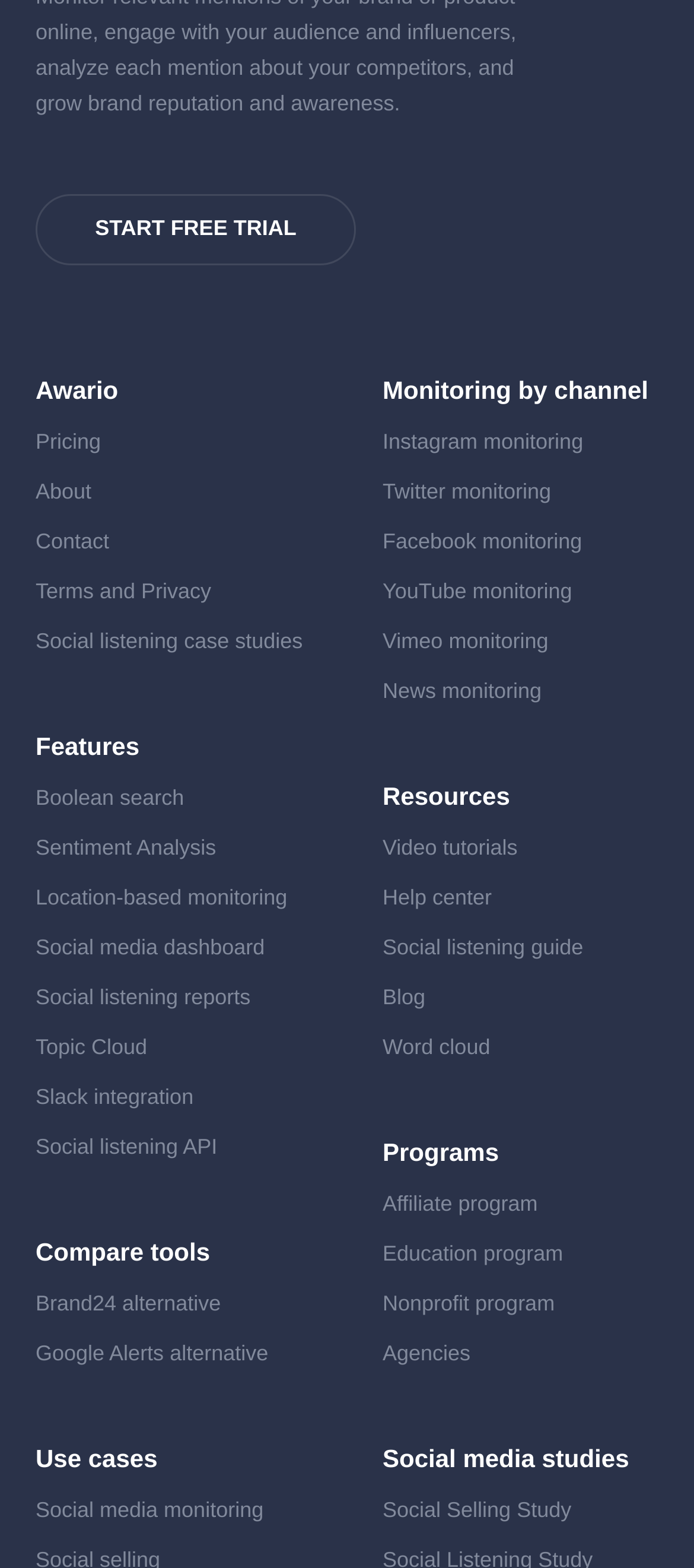Please mark the bounding box coordinates of the area that should be clicked to carry out the instruction: "contact us".

None